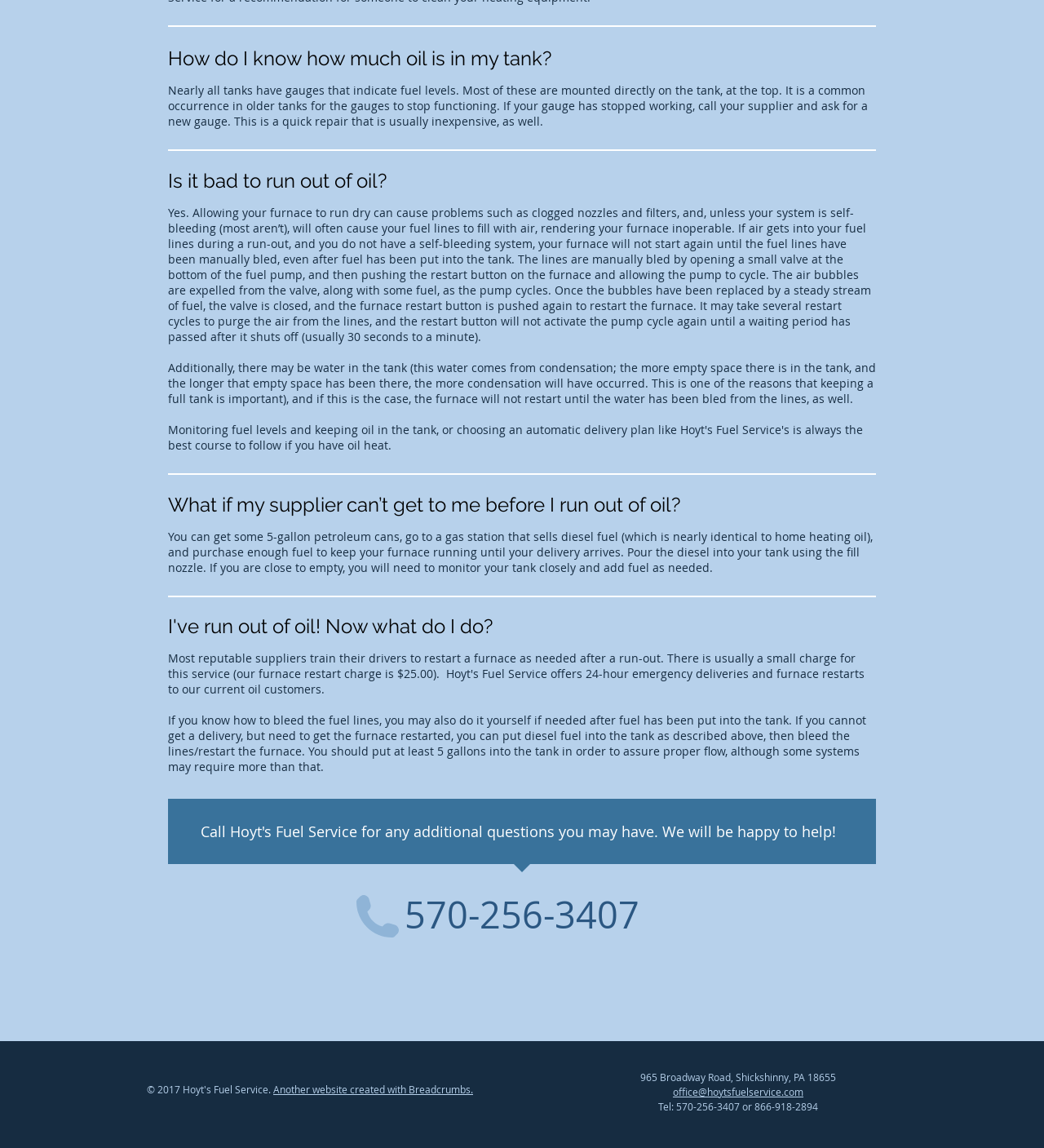Determine the bounding box coordinates for the HTML element mentioned in the following description: "Another website created with Breadcrumbs.". The coordinates should be a list of four floats ranging from 0 to 1, represented as [left, top, right, bottom].

[0.262, 0.943, 0.453, 0.955]